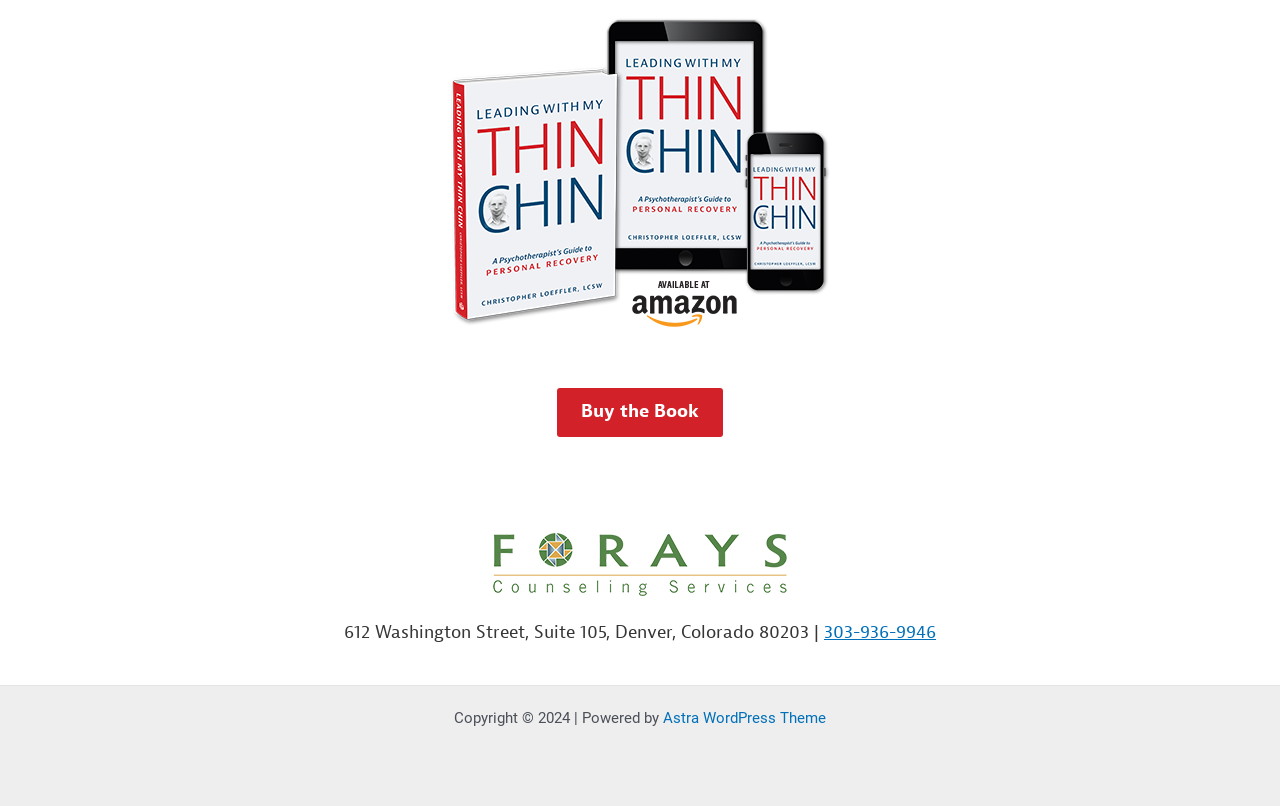Using the element description: "303-936-9946", determine the bounding box coordinates. The coordinates should be in the format [left, top, right, bottom], with values between 0 and 1.

[0.644, 0.77, 0.731, 0.799]